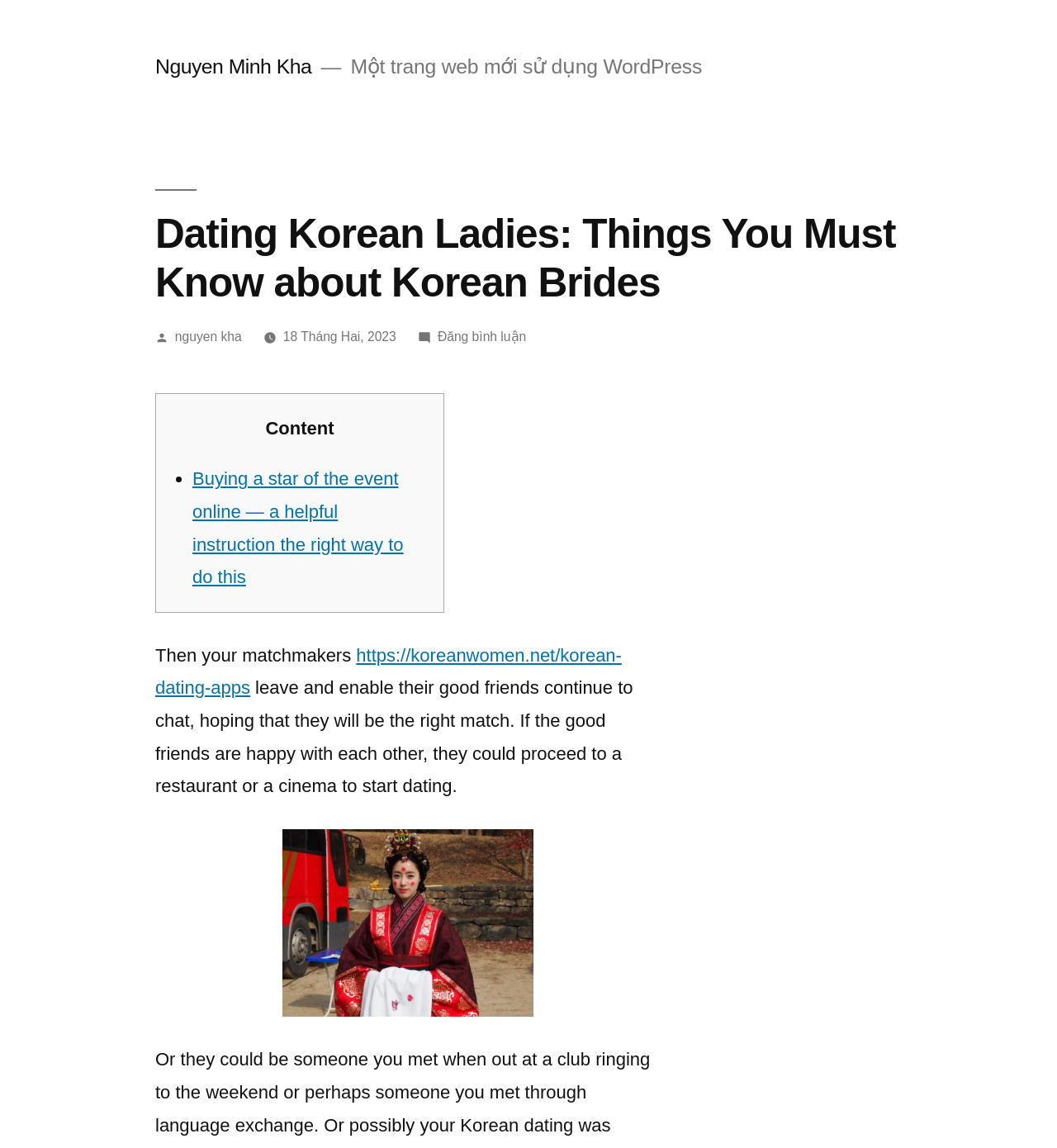Please provide a brief answer to the question using only one word or phrase: 
Who is the author of the article?

Nguyen Minh Kha